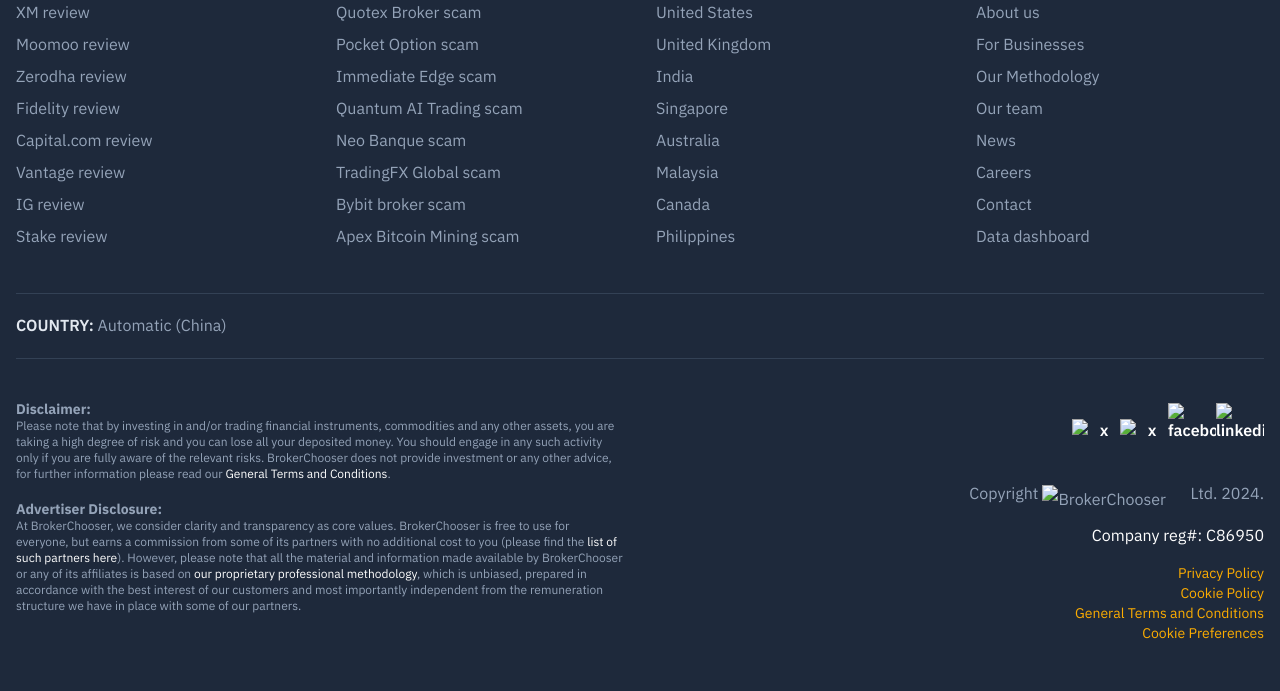Provide the bounding box coordinates of the area you need to click to execute the following instruction: "Follow on LinkedIn".

[0.838, 0.606, 0.875, 0.676]